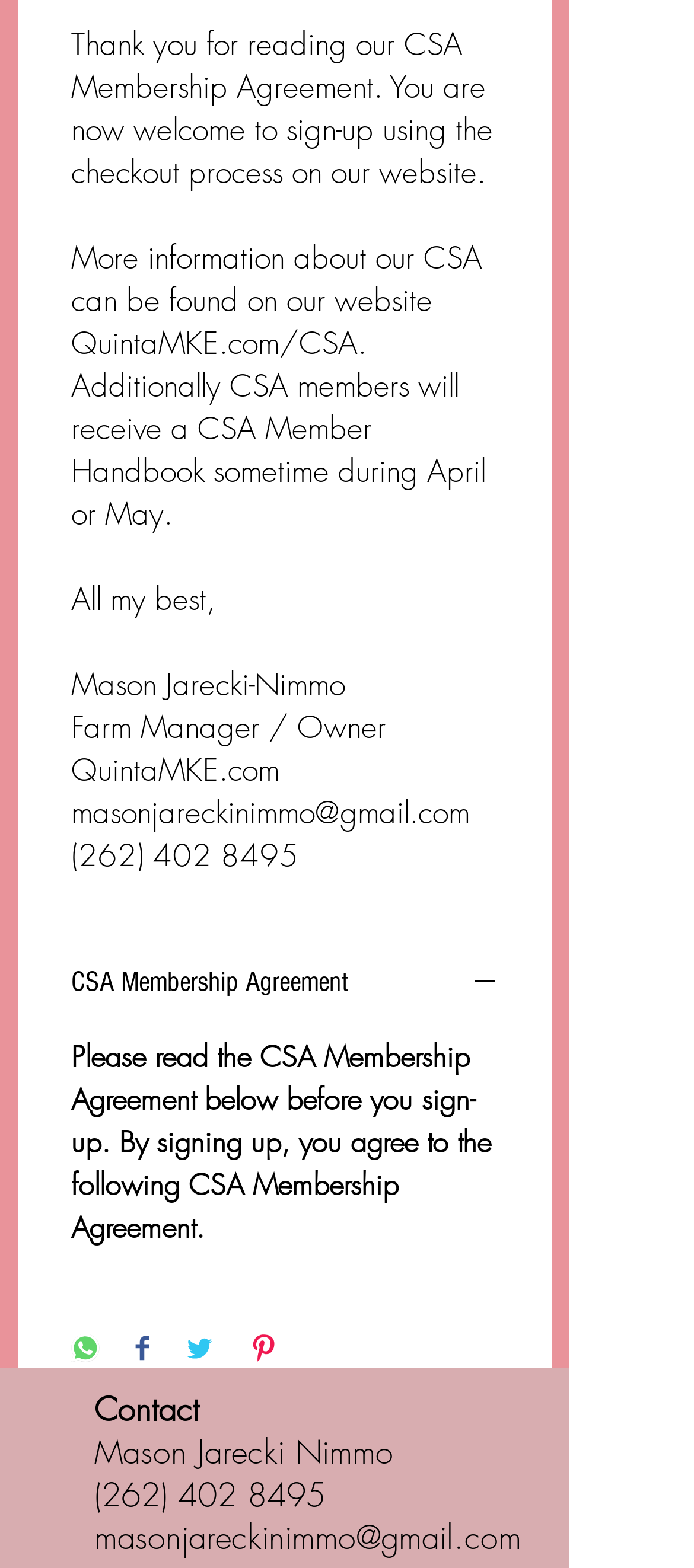Provide the bounding box coordinates in the format (top-left x, top-left y, bottom-right x, bottom-right y). All values are floating point numbers between 0 and 1. Determine the bounding box coordinate of the UI element described as: masonjareckinimmo@gmail.com

[0.136, 0.966, 0.751, 0.993]